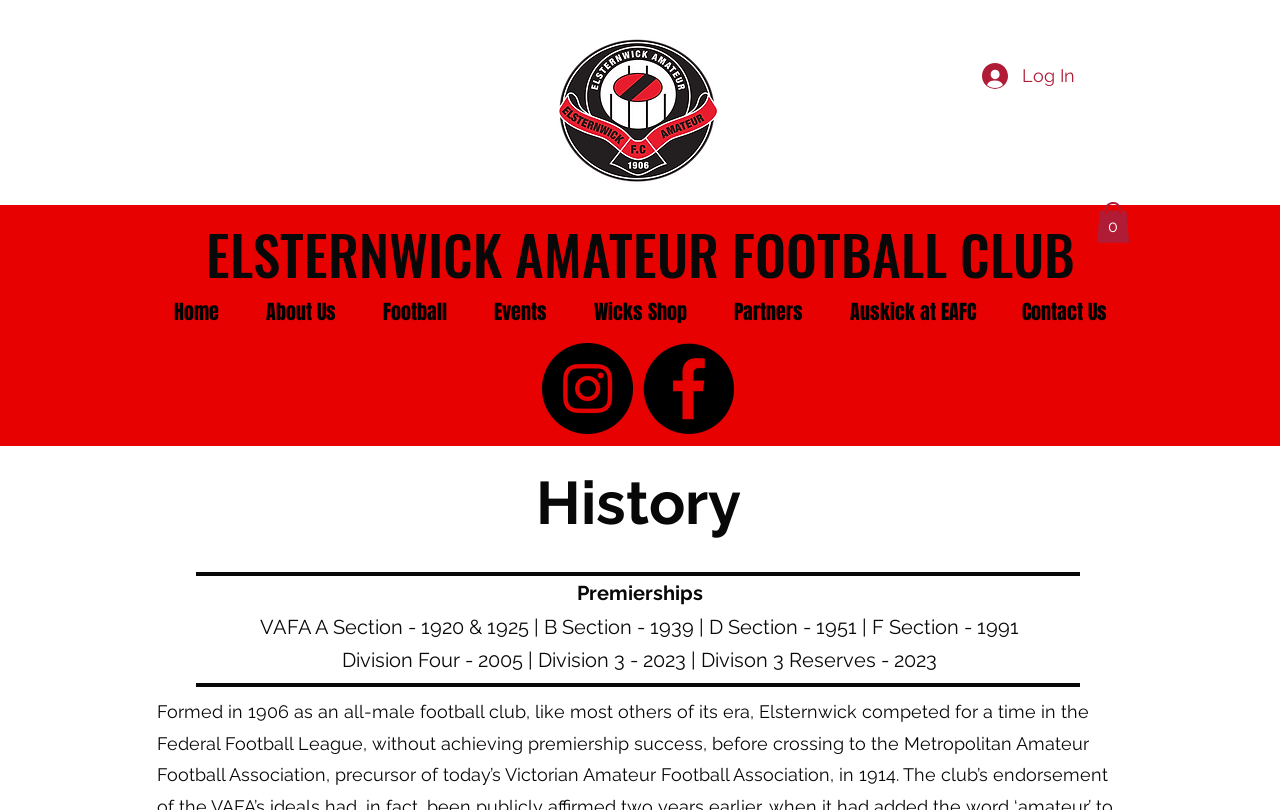Identify the bounding box coordinates of the region that needs to be clicked to carry out this instruction: "Open the Wicks Shop". Provide these coordinates as four float numbers ranging from 0 to 1, i.e., [left, top, right, bottom].

[0.445, 0.354, 0.555, 0.416]